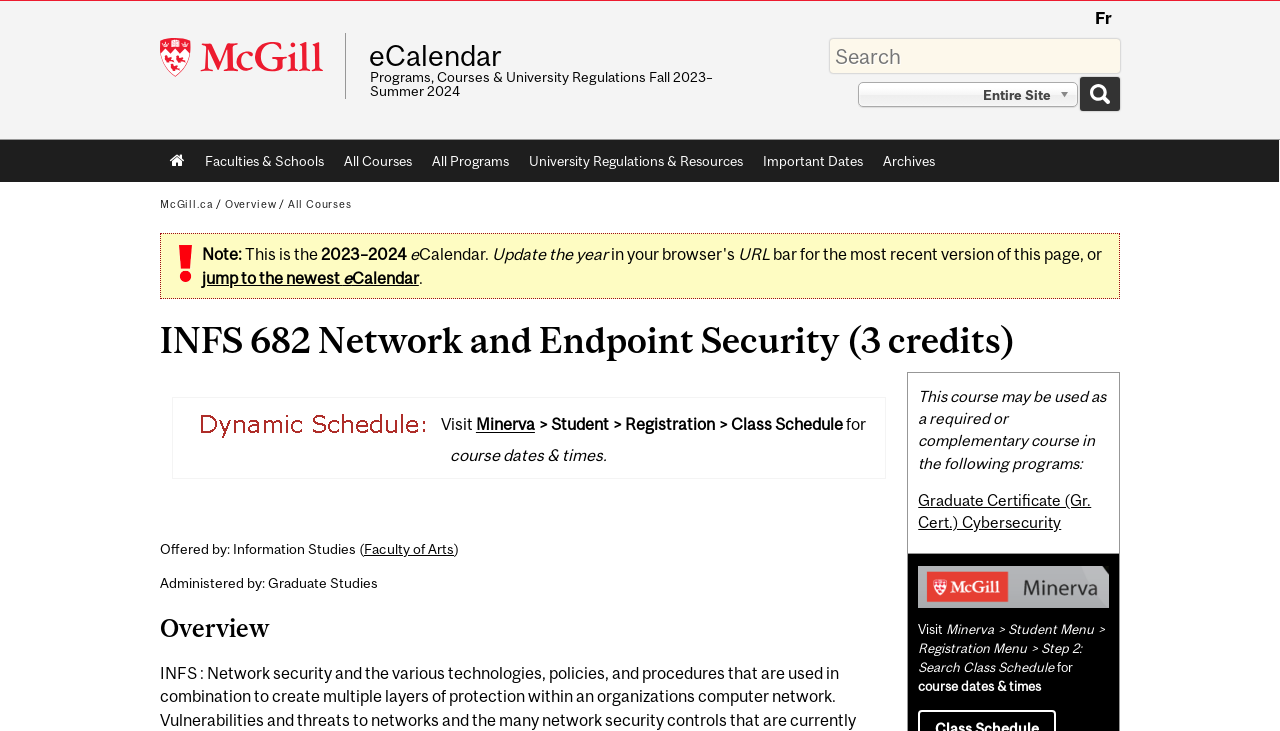Please identify the bounding box coordinates of the clickable area that will fulfill the following instruction: "Visit Minerva". The coordinates should be in the format of four float numbers between 0 and 1, i.e., [left, top, right, bottom].

[0.372, 0.568, 0.418, 0.593]